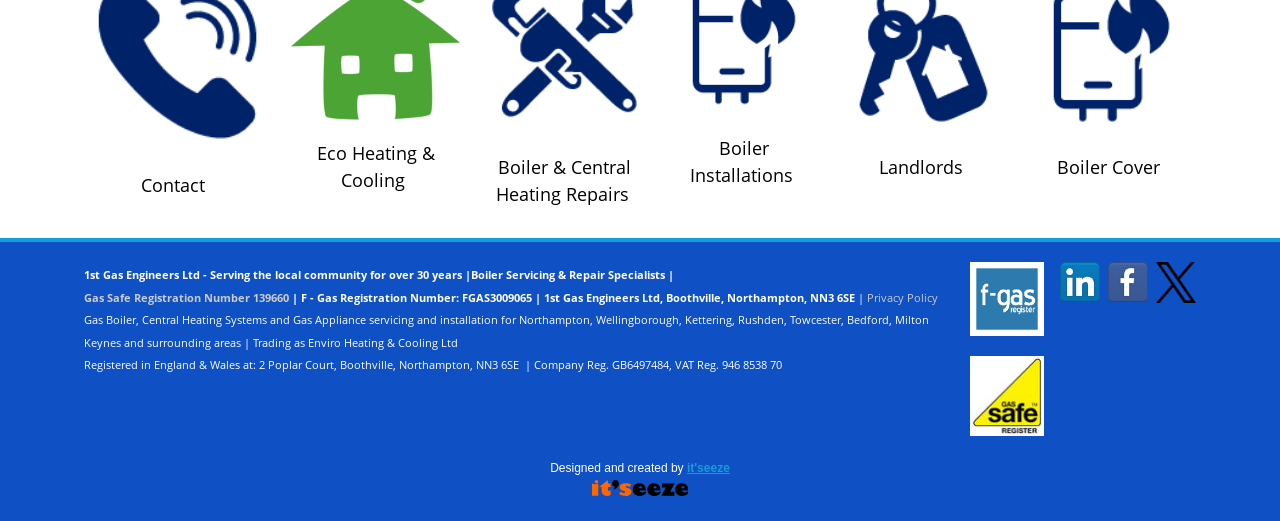What is the F-Gas Registration Number of the company?
Refer to the image and give a detailed response to the question.

The F-Gas Registration Number can be found in the middle section of the webpage, where it is written as 'F - Gas Registration Number: FGAS3009065'.